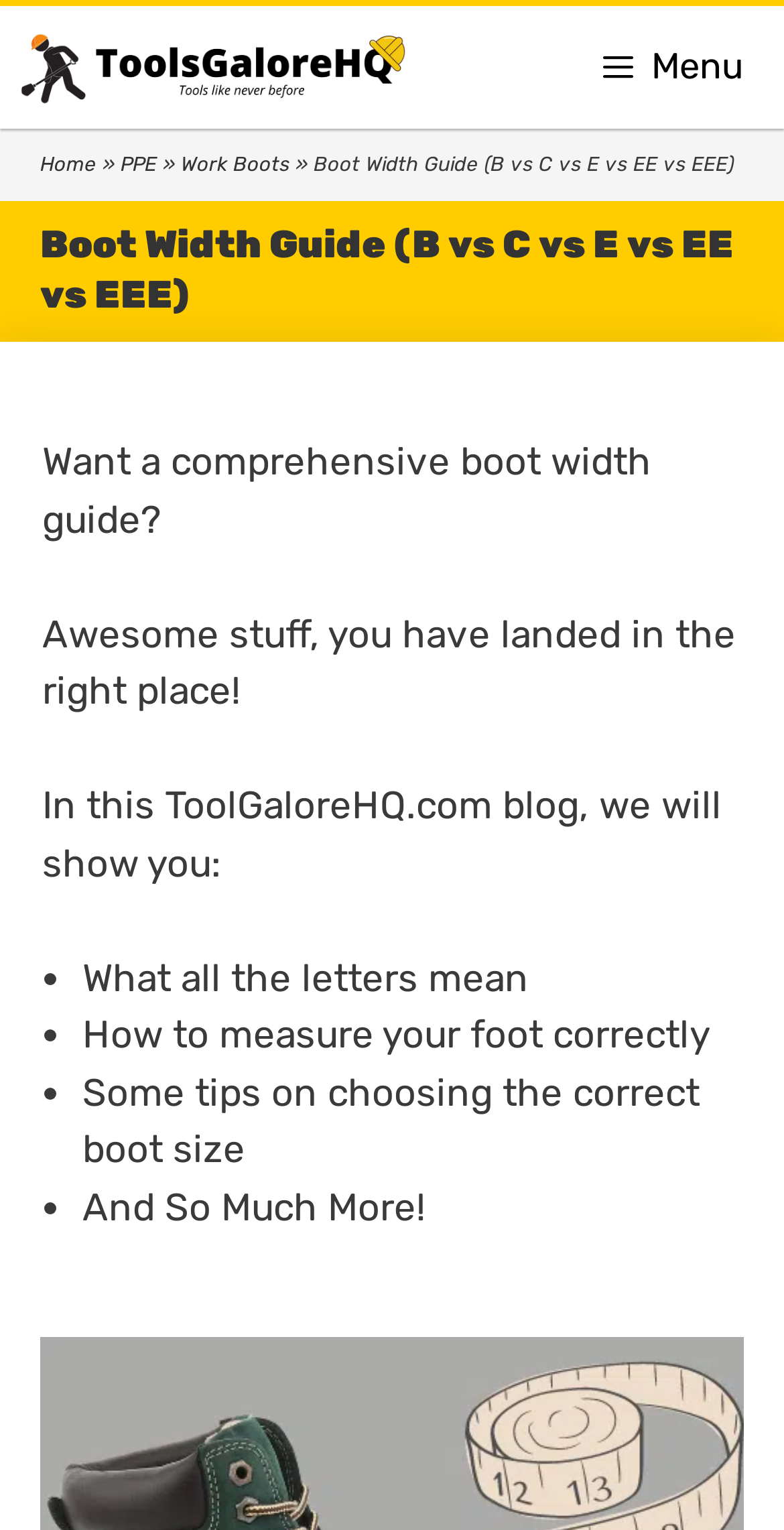How many menu items are there in the top navigation bar?
Based on the image, provide your answer in one word or phrase.

3